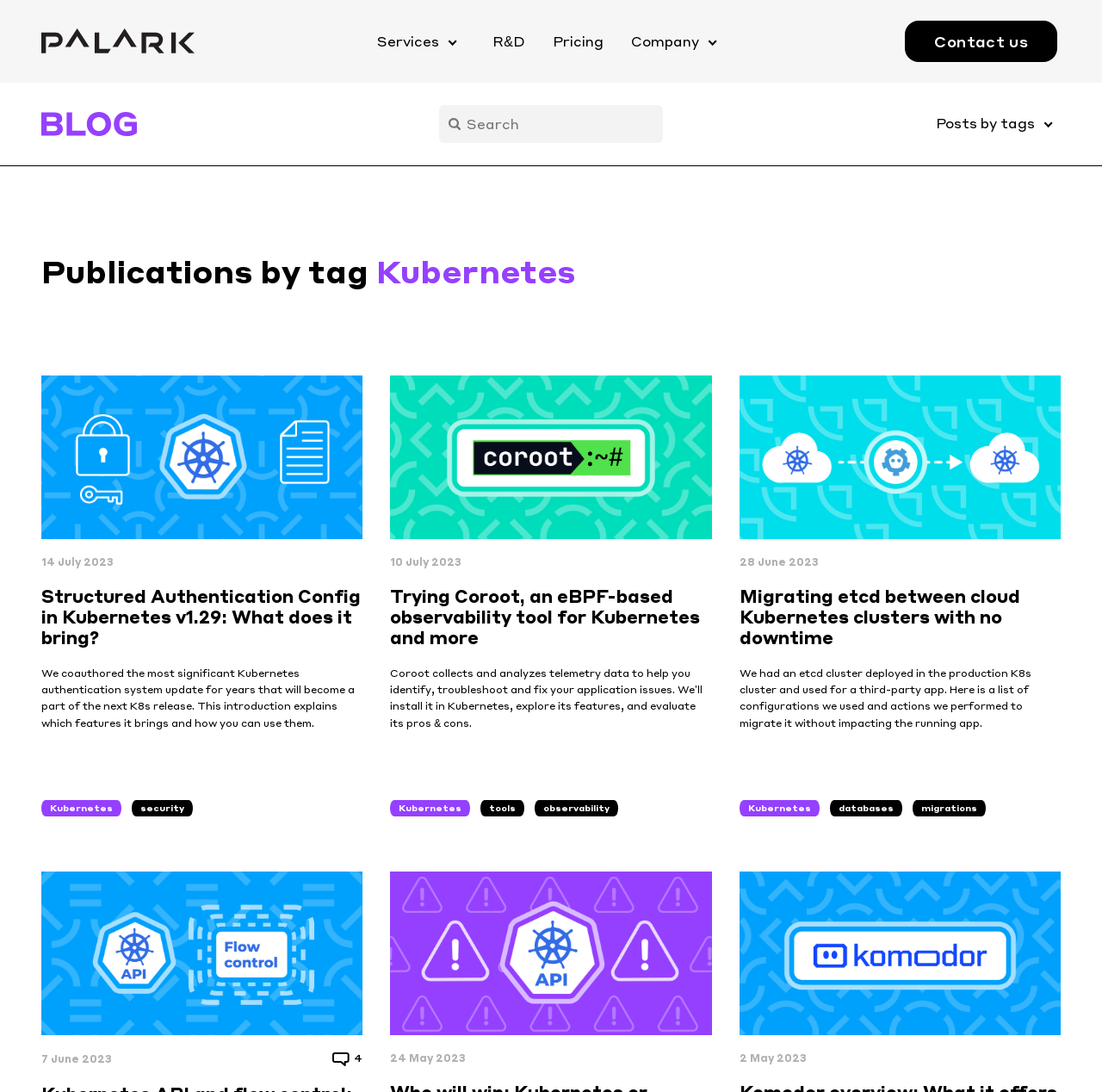How many posts are tagged with 'tools'?
Look at the image and answer with only one word or phrase.

21